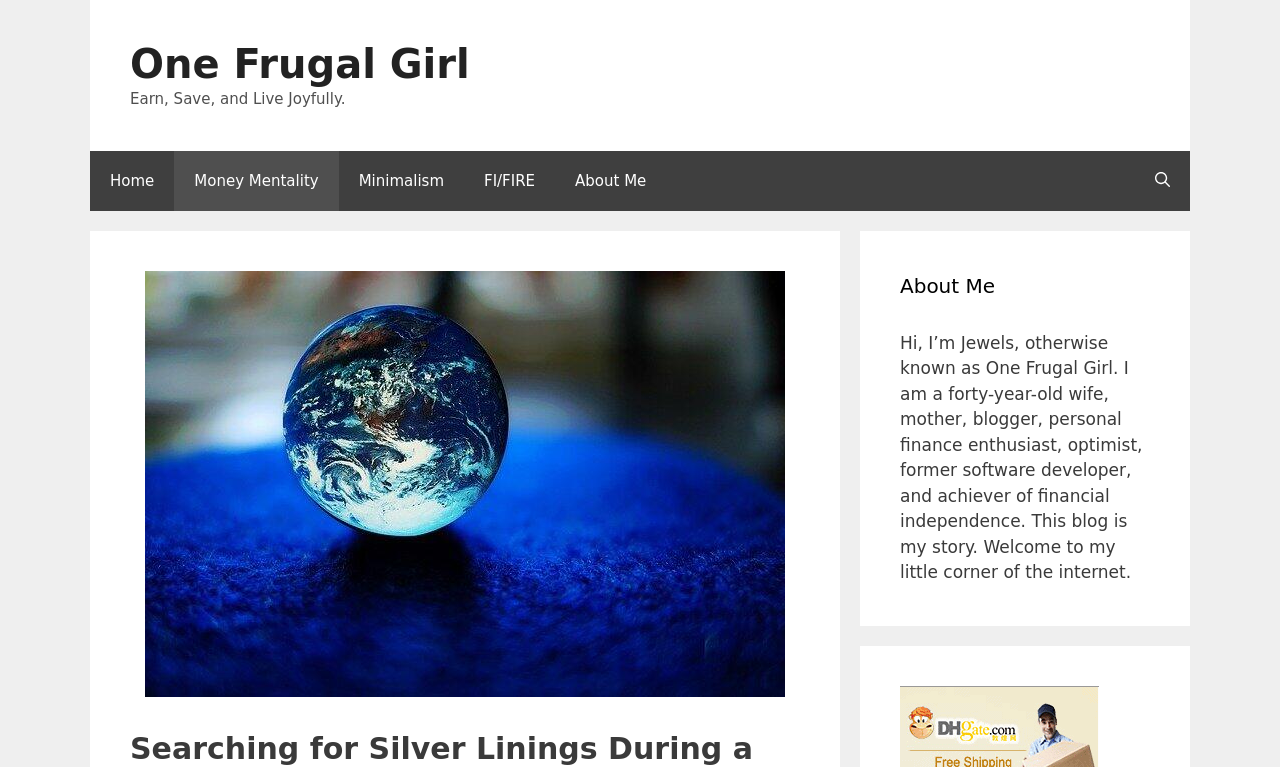Please determine the bounding box coordinates of the element's region to click for the following instruction: "learn about the blogger".

[0.703, 0.353, 0.898, 0.392]